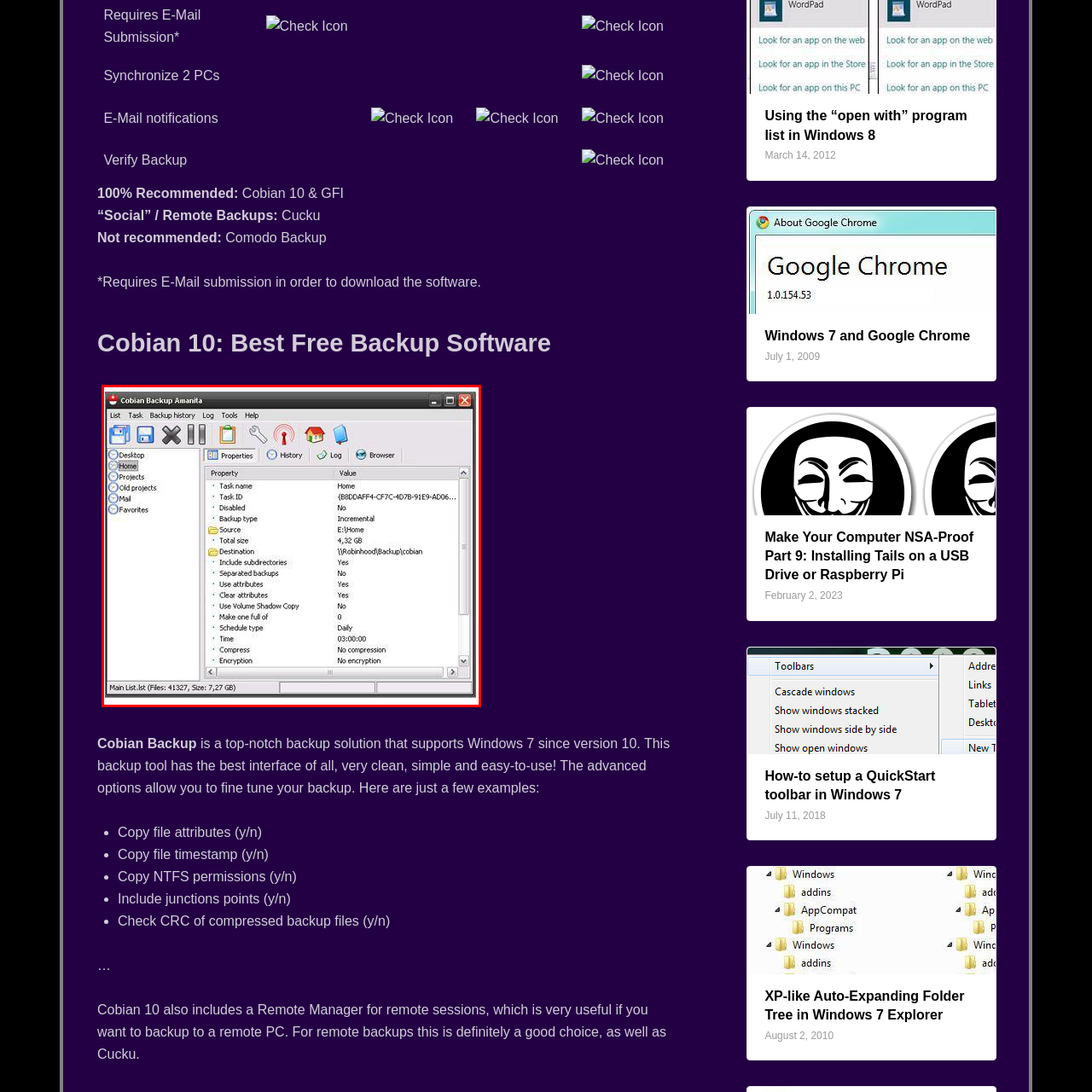What is the purpose of the navigation pane?
Check the image enclosed by the red bounding box and give your answer in one word or a short phrase.

Access various sections